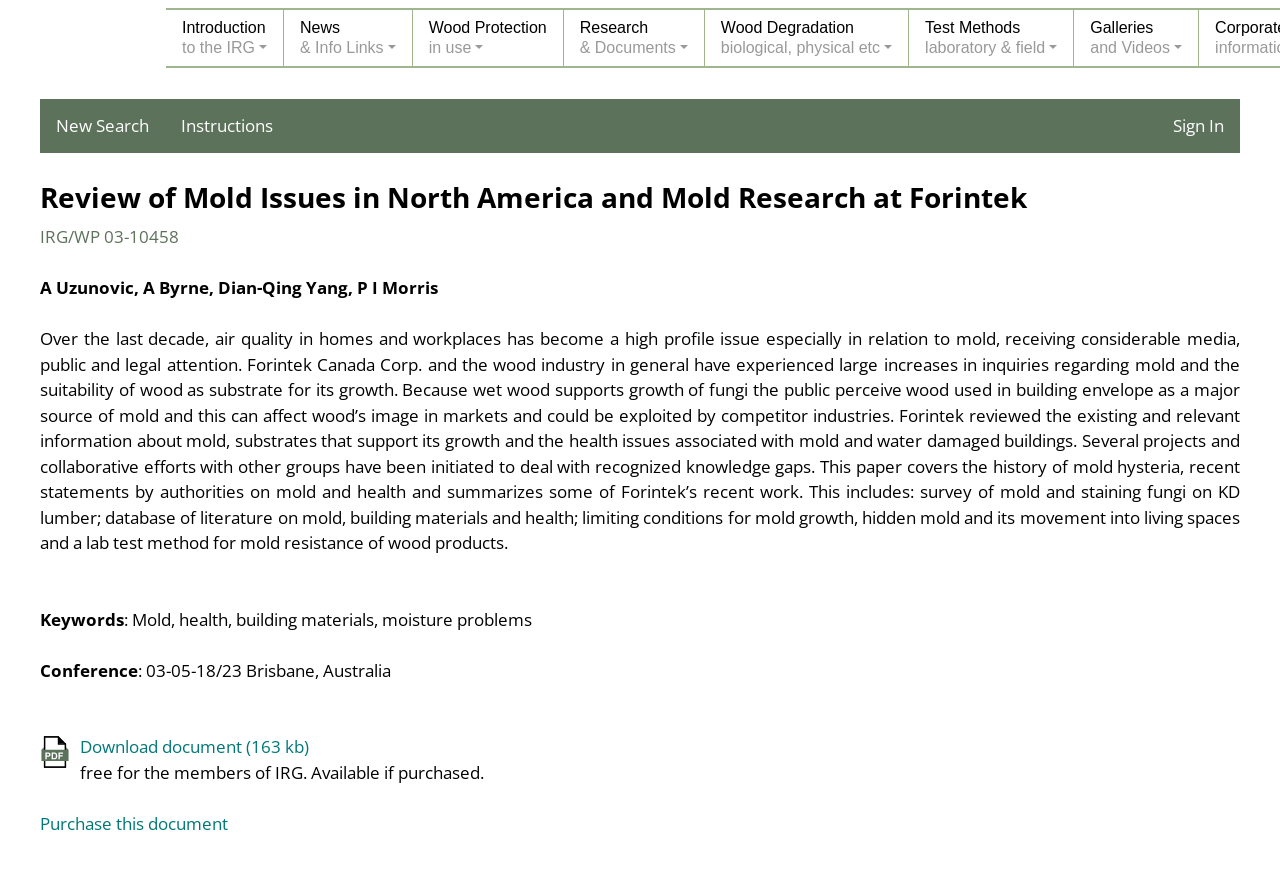Where was the conference held?
Give a thorough and detailed response to the question.

The conference information is provided in the StaticText element with the text ': 03-05-18/23 Brisbane, Australia', which indicates that the conference was held in Brisbane, Australia.